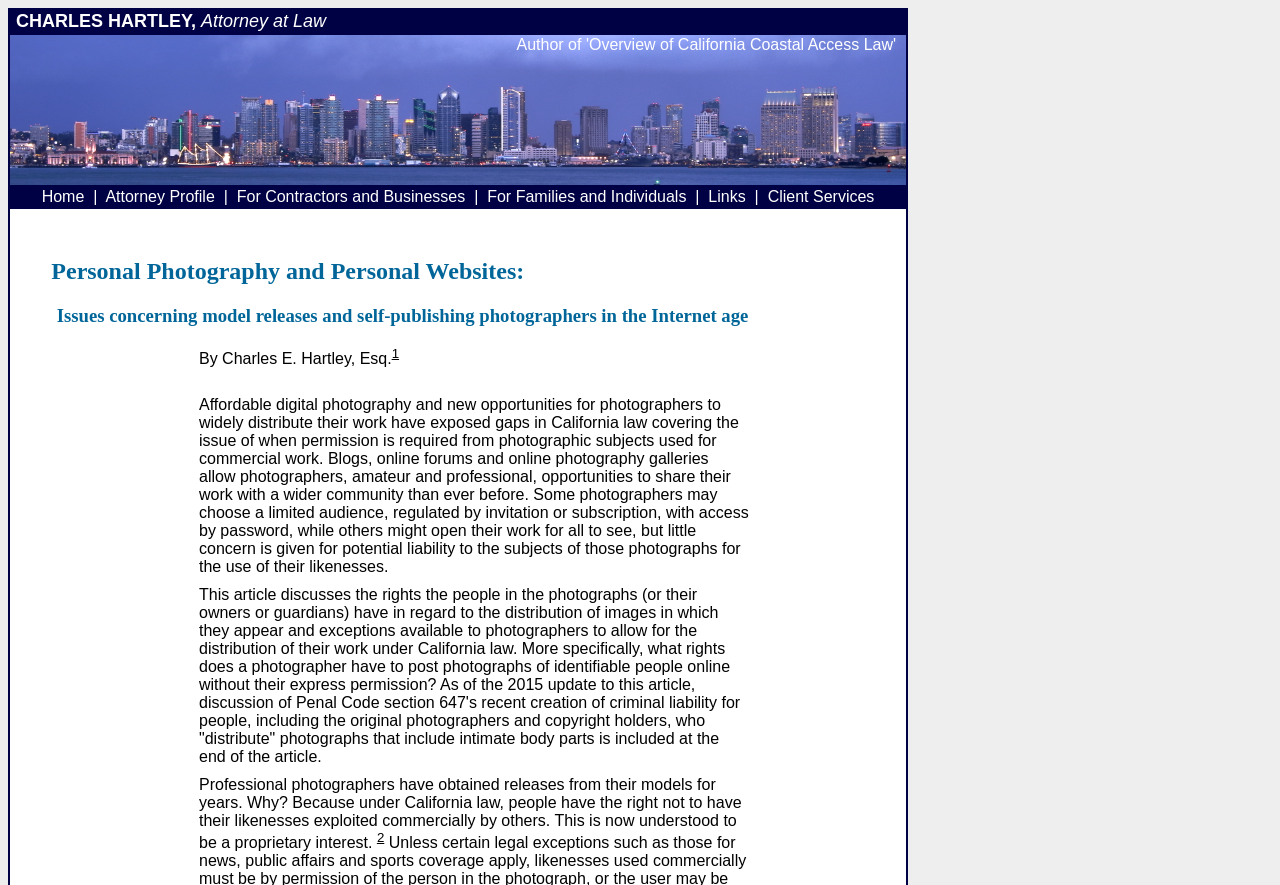Refer to the screenshot and give an in-depth answer to this question: What is the proprietary interest that people have under California law?

The proprietary interest that people have under California law can be determined by reading the article on the webpage. The article mentions that people have the right not to have their likenesses exploited commercially by others, which is a proprietary interest under California law.